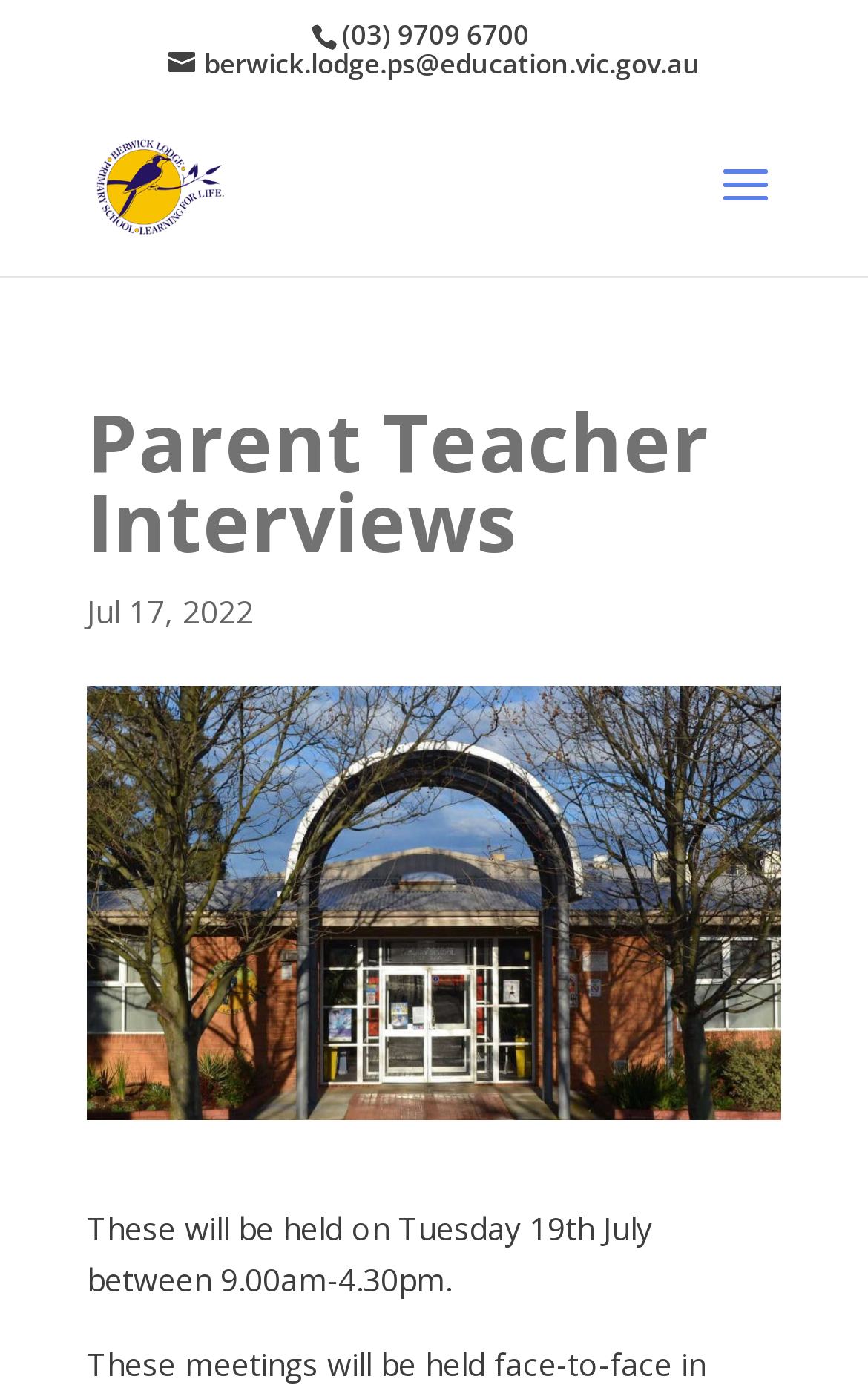Answer the question briefly using a single word or phrase: 
When are the Parent Teacher Interviews?

Tuesday 19th July